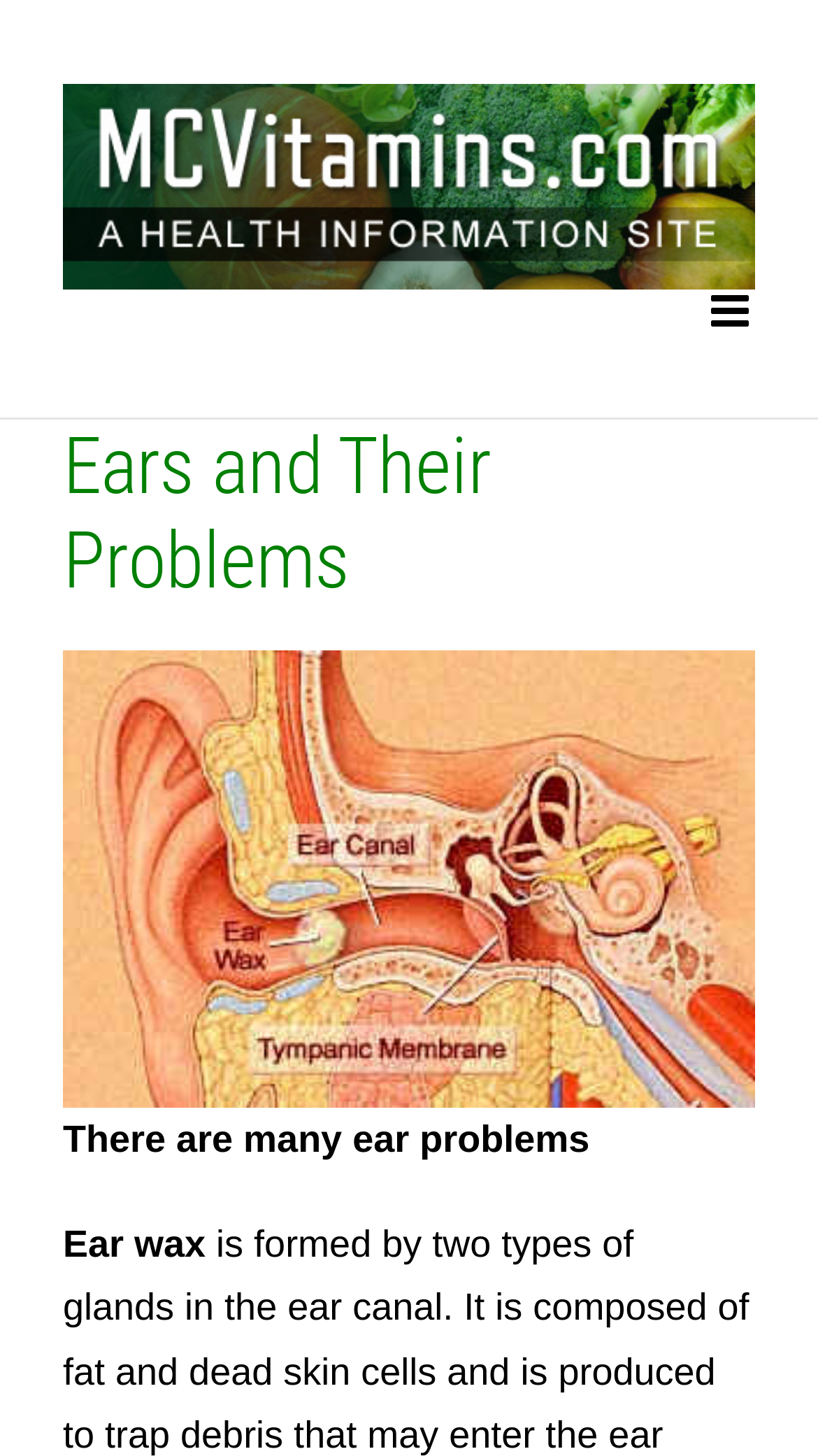How many links are located at the top of the webpage?
Based on the screenshot, provide your answer in one word or phrase.

2